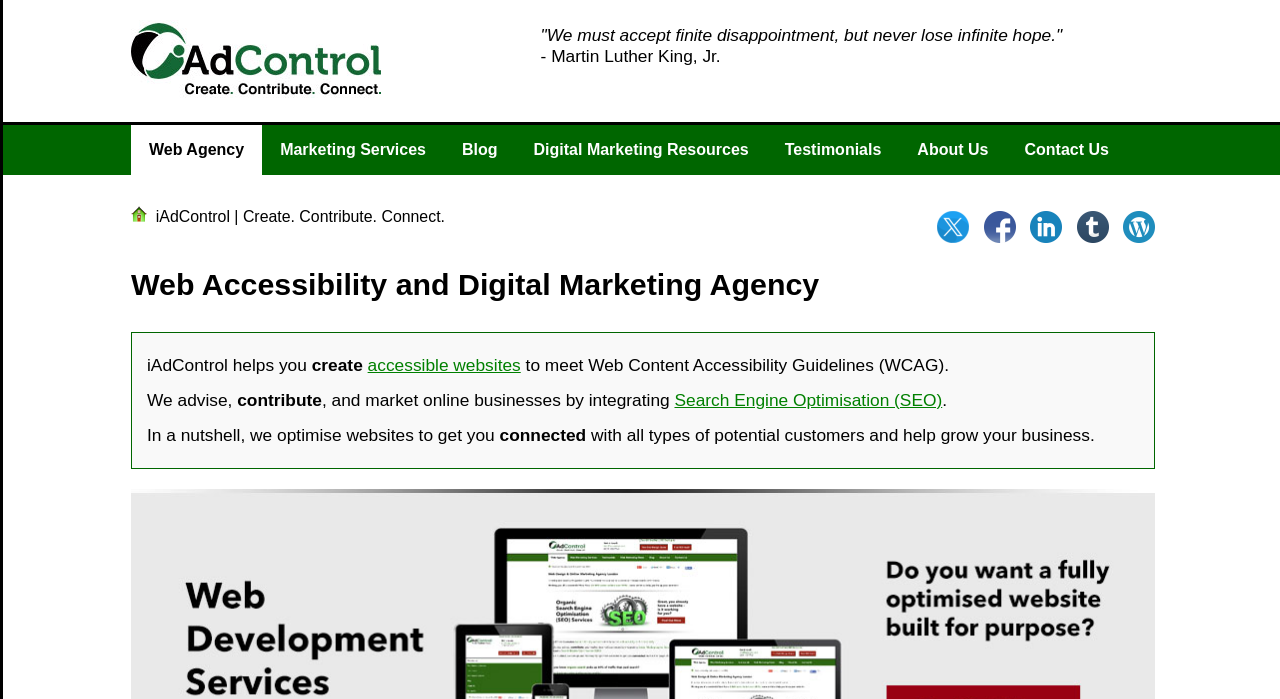Kindly determine the bounding box coordinates for the area that needs to be clicked to execute this instruction: "Click on the 'ASSAM' link".

None